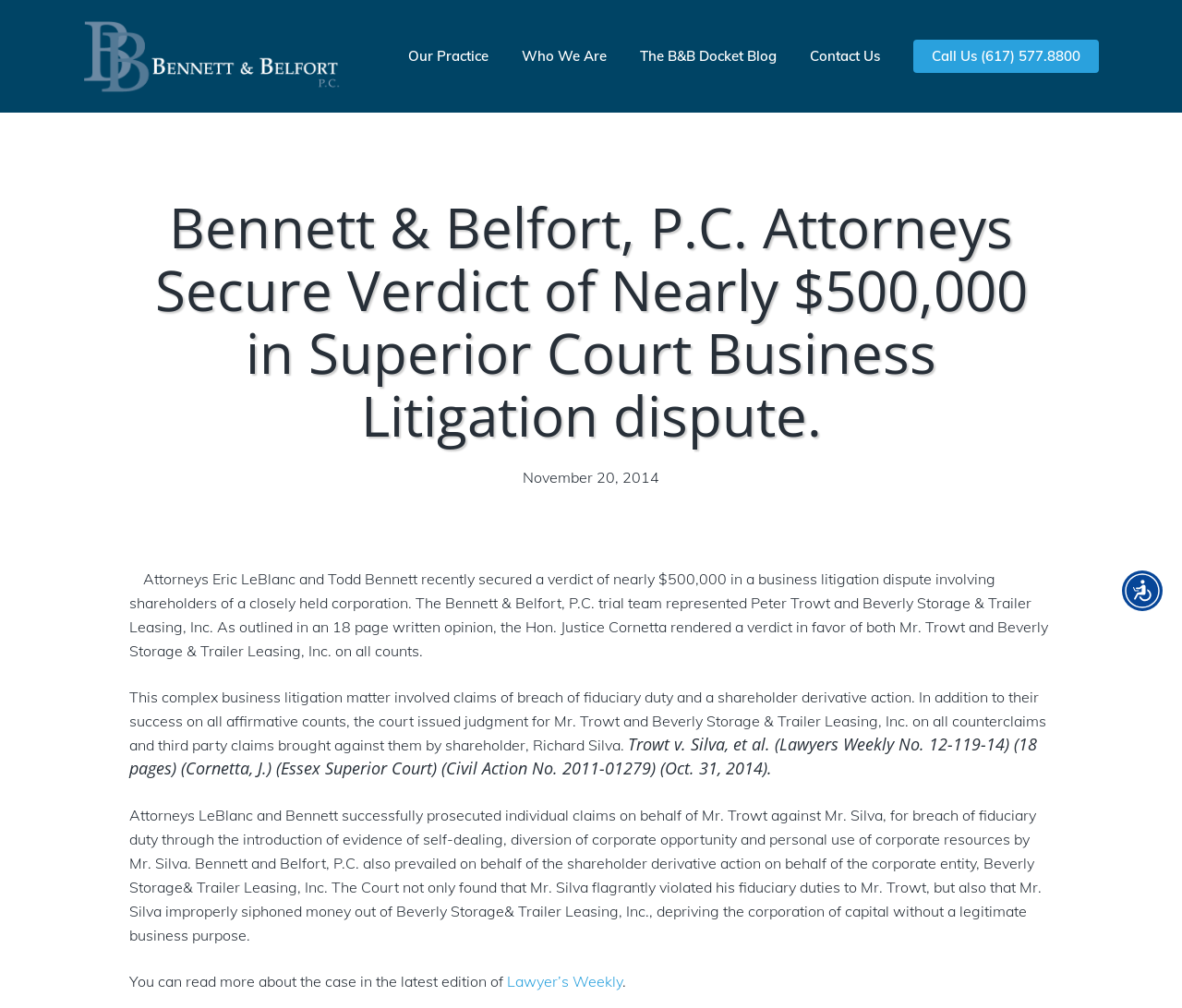Generate a comprehensive description of the webpage content.

The webpage is about Bennett & Belfort, P.C., a law firm, and features a news article about a significant verdict secured by attorneys Eric LeBlanc and Todd Bennett. 

At the top right corner, there is an "Accessibility Menu" button. Below it, there is a logo of Bennett & Belfort P.C. accompanied by a link to the law firm's homepage. 

The main navigation menu is located at the top center, consisting of five links: "Our Practice", "Who We Are", "The B&B Docket Blog", "Contact Us", and "Call Us (617) 577.8800". 

The main content of the webpage is a news article, which is divided into several paragraphs. The article's title, "Bennett & Belfort, P.C. Attorneys Secure Verdict of Nearly $500,000 in Superior Court Business Litigation dispute", is prominently displayed at the top center of the page. 

Below the title, there is a date "November 20, 2014" followed by the article's content, which describes the details of the verdict, including the parties involved, the claims, and the outcome. The article also mentions the success of the law firm's trial team in securing the verdict. 

At the bottom of the article, there is a link to "Lawyer's Weekly" where readers can find more information about the case.